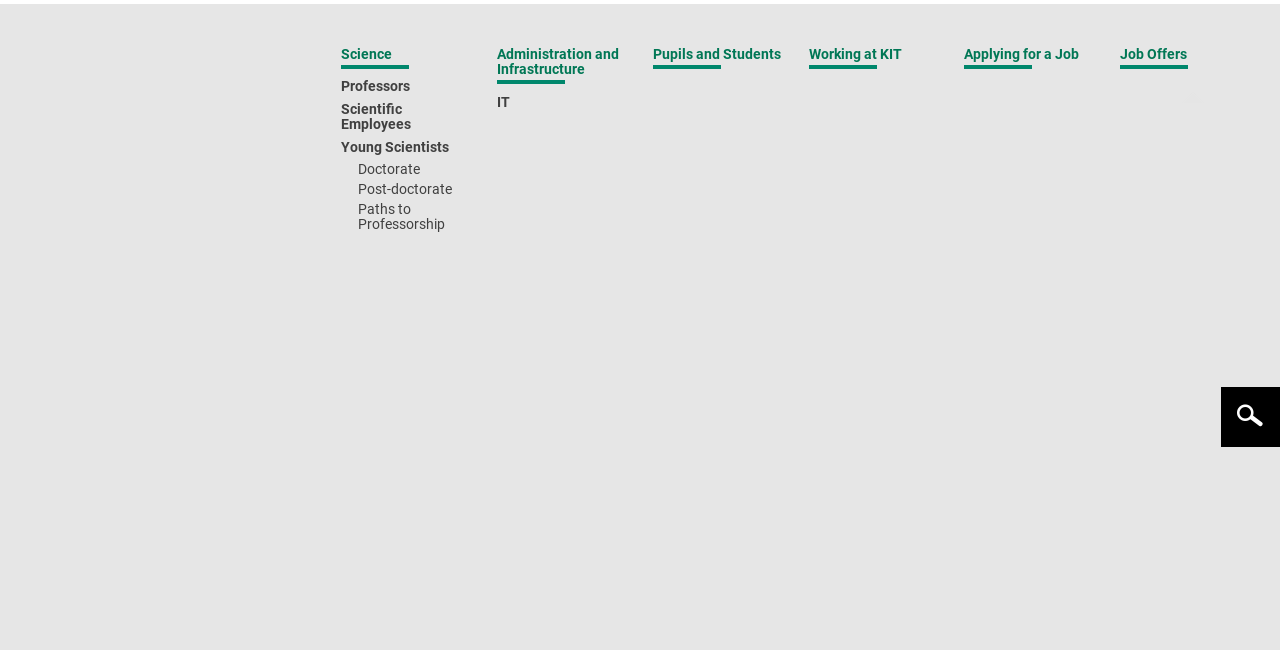Please provide a short answer using a single word or phrase for the question:
What is the category of the link 'Energy'?

Topics